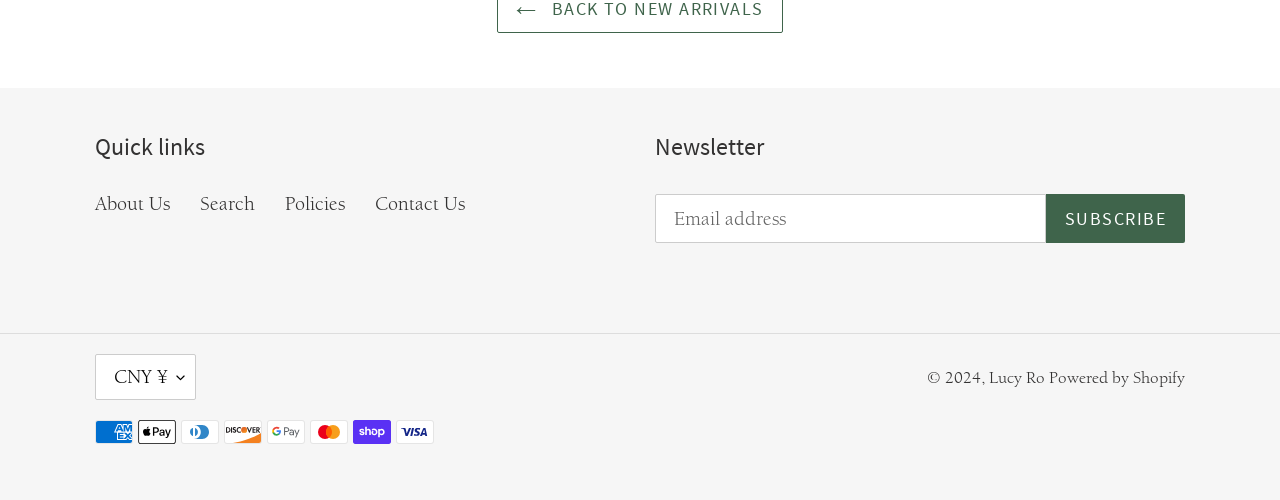What is the purpose of the textbox?
Kindly offer a detailed explanation using the data available in the image.

The purpose of the textbox is to enter an email address because it is labeled as 'Email address' and is required, likely for newsletter subscription.